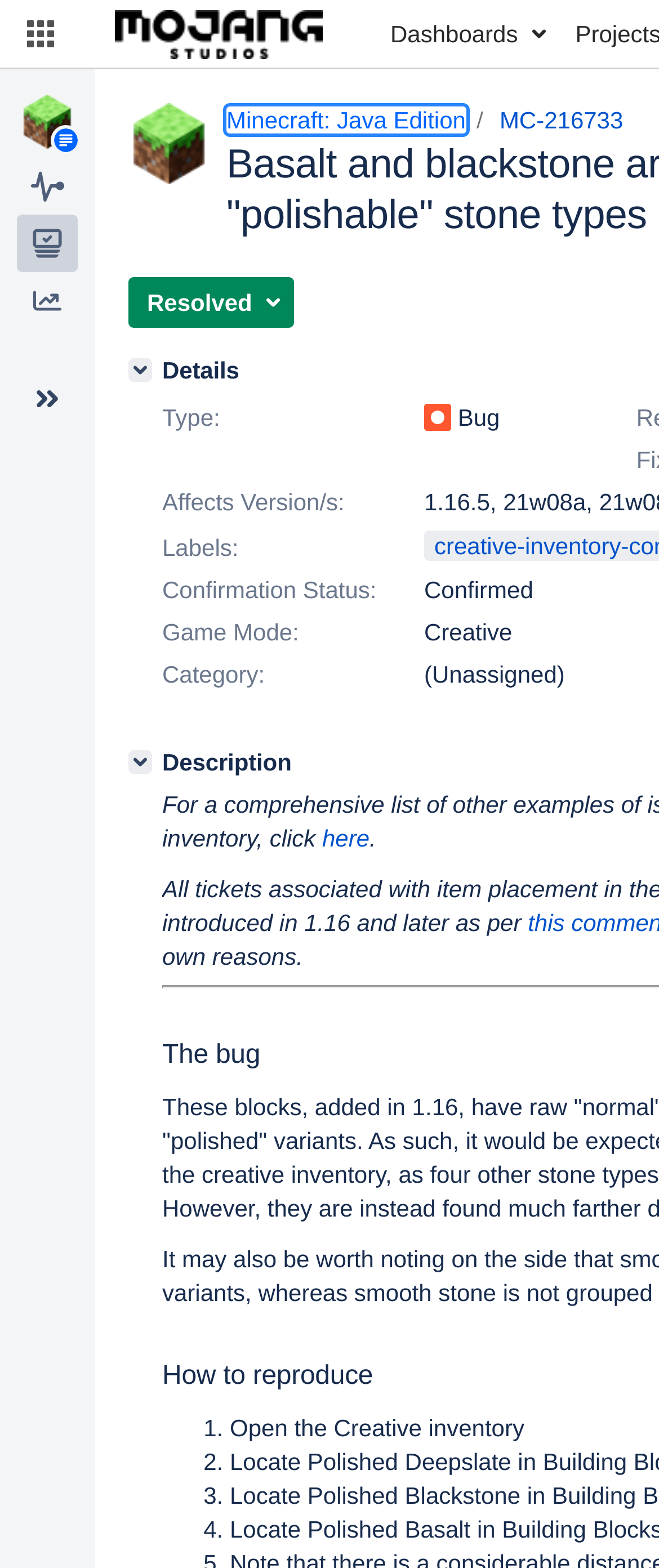Please determine the bounding box coordinates of the clickable area required to carry out the following instruction: "View Details". The coordinates must be four float numbers between 0 and 1, represented as [left, top, right, bottom].

[0.195, 0.228, 0.231, 0.244]